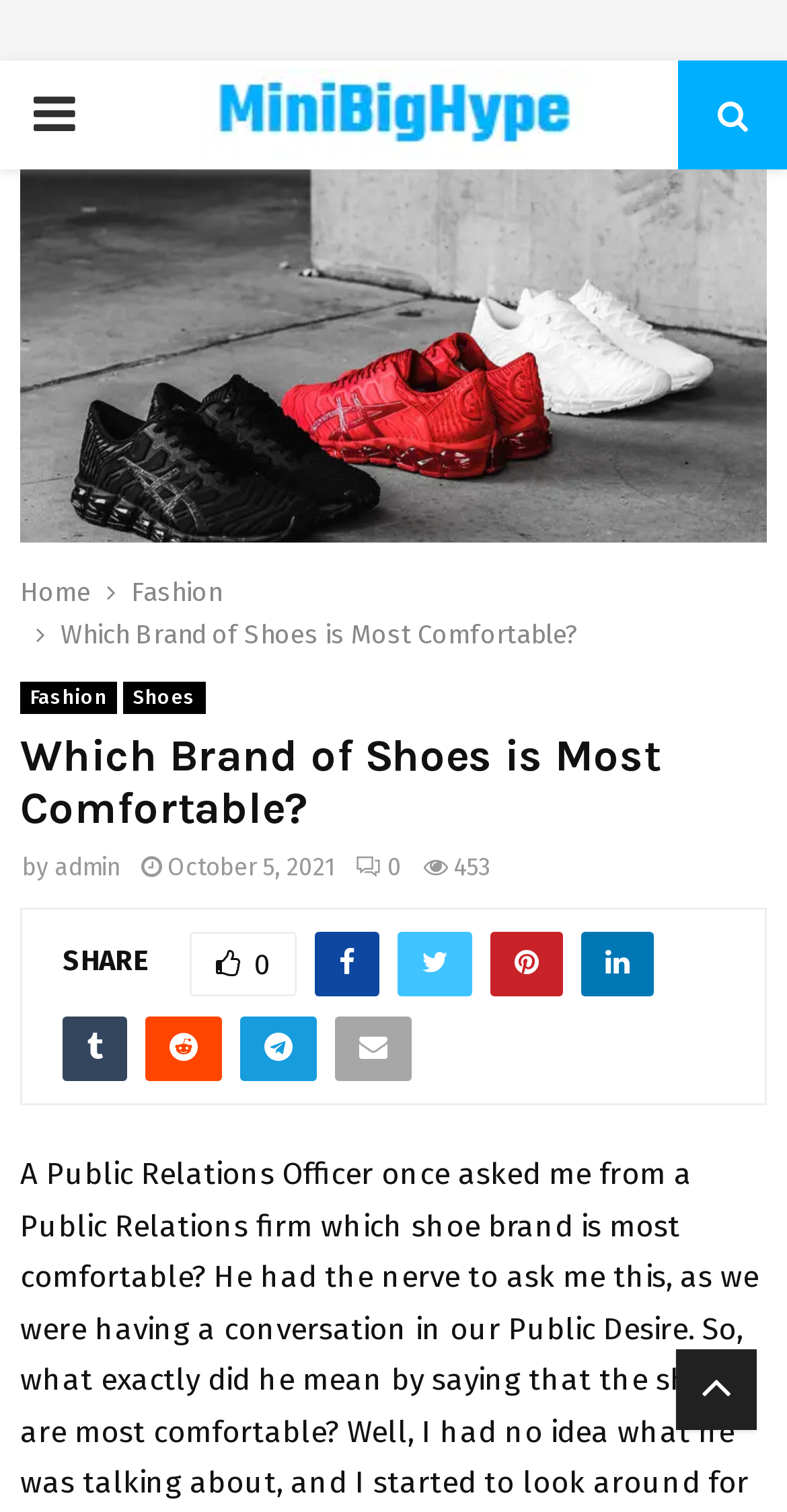Determine the bounding box coordinates of the element's region needed to click to follow the instruction: "View the admin profile". Provide these coordinates as four float numbers between 0 and 1, formatted as [left, top, right, bottom].

[0.069, 0.564, 0.154, 0.583]